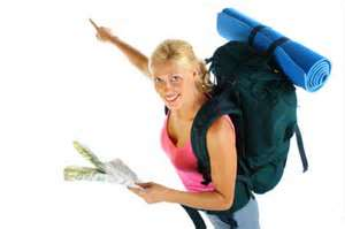Give a concise answer using only one word or phrase for this question:
What is the woman holding in one hand?

rolled-up map